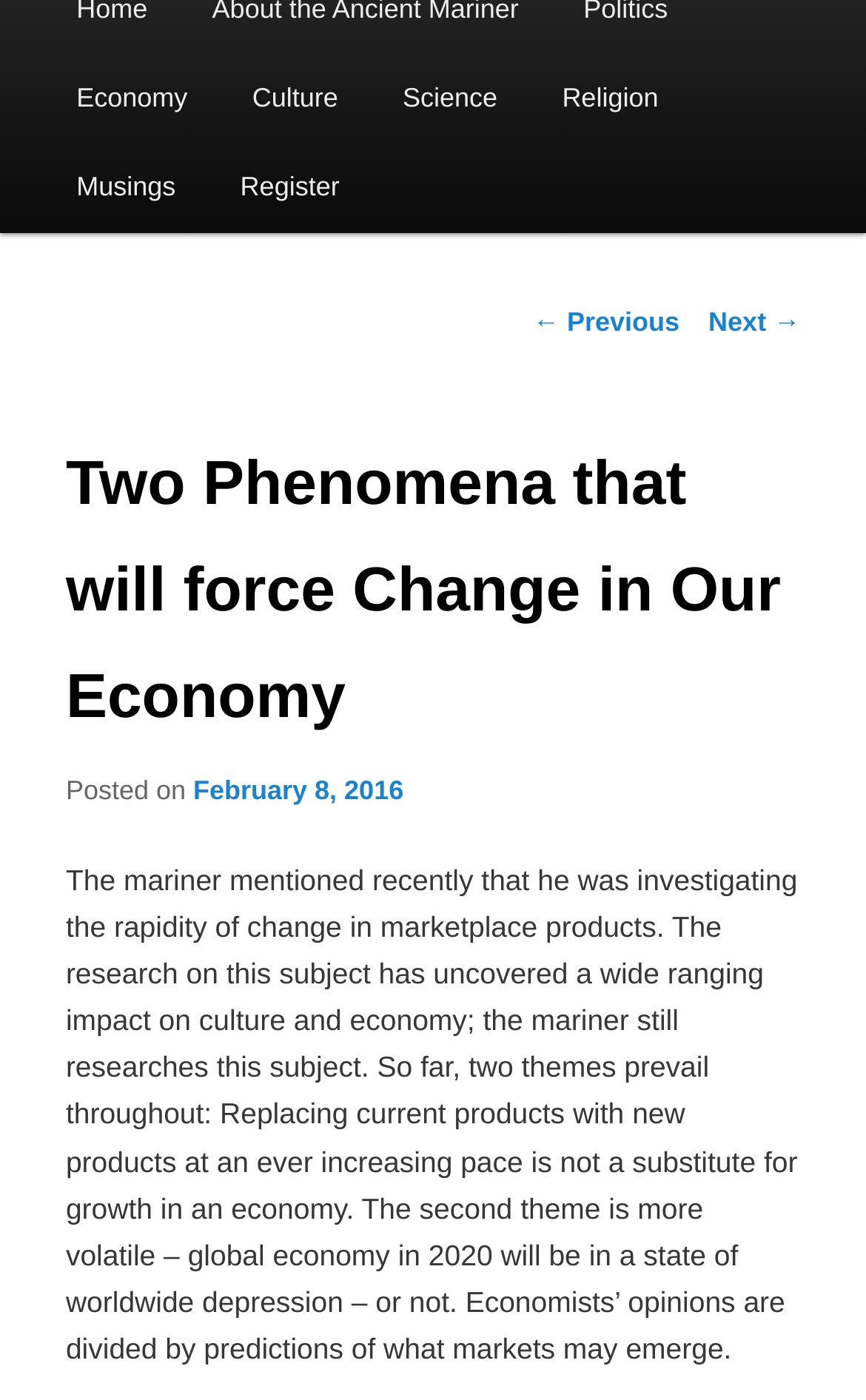Provide the bounding box for the UI element matching this description: "← Previous".

[0.615, 0.218, 0.785, 0.241]